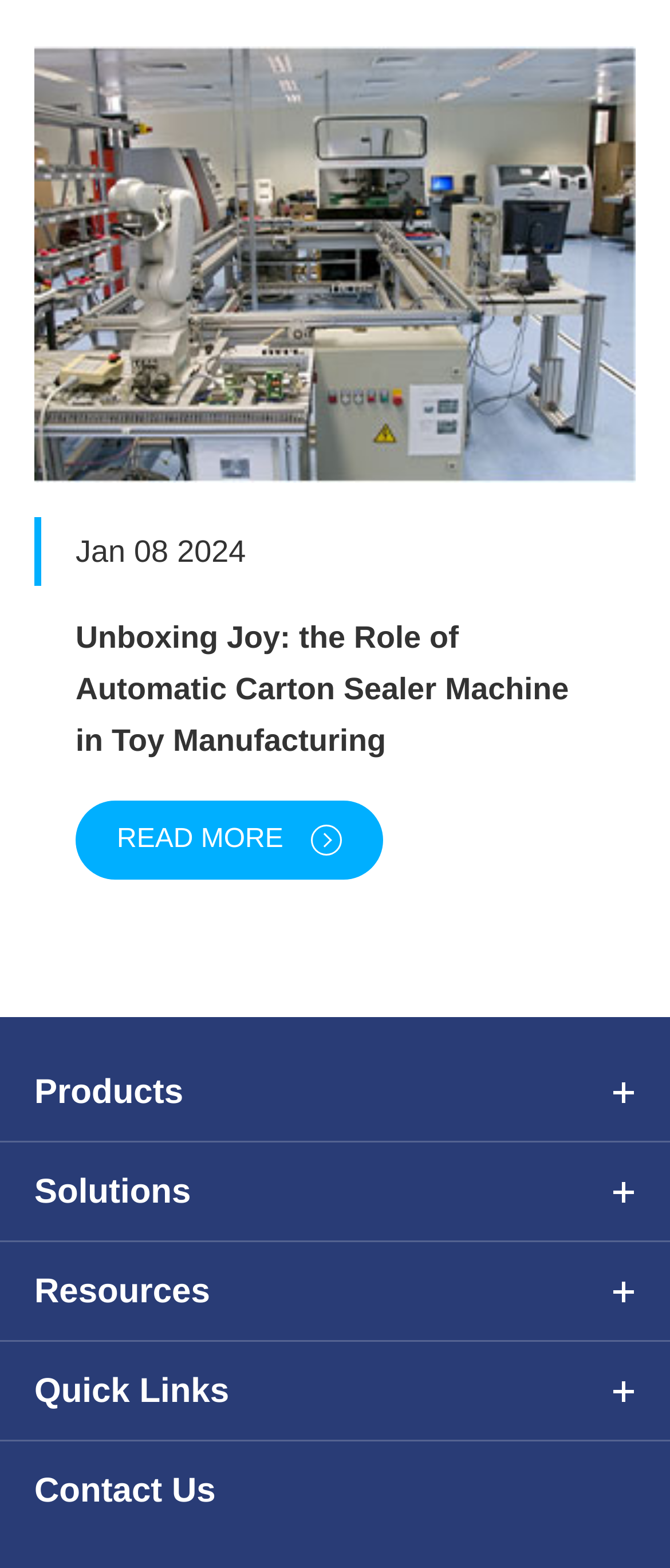What is the category of the 'Quick Links' section?
Ensure your answer is thorough and detailed.

I categorized the 'Quick Links' section as navigation by looking at its content and location, which suggests that it provides quick access to important pages or sections of the website, rather than being a section of the article or a separate feature.